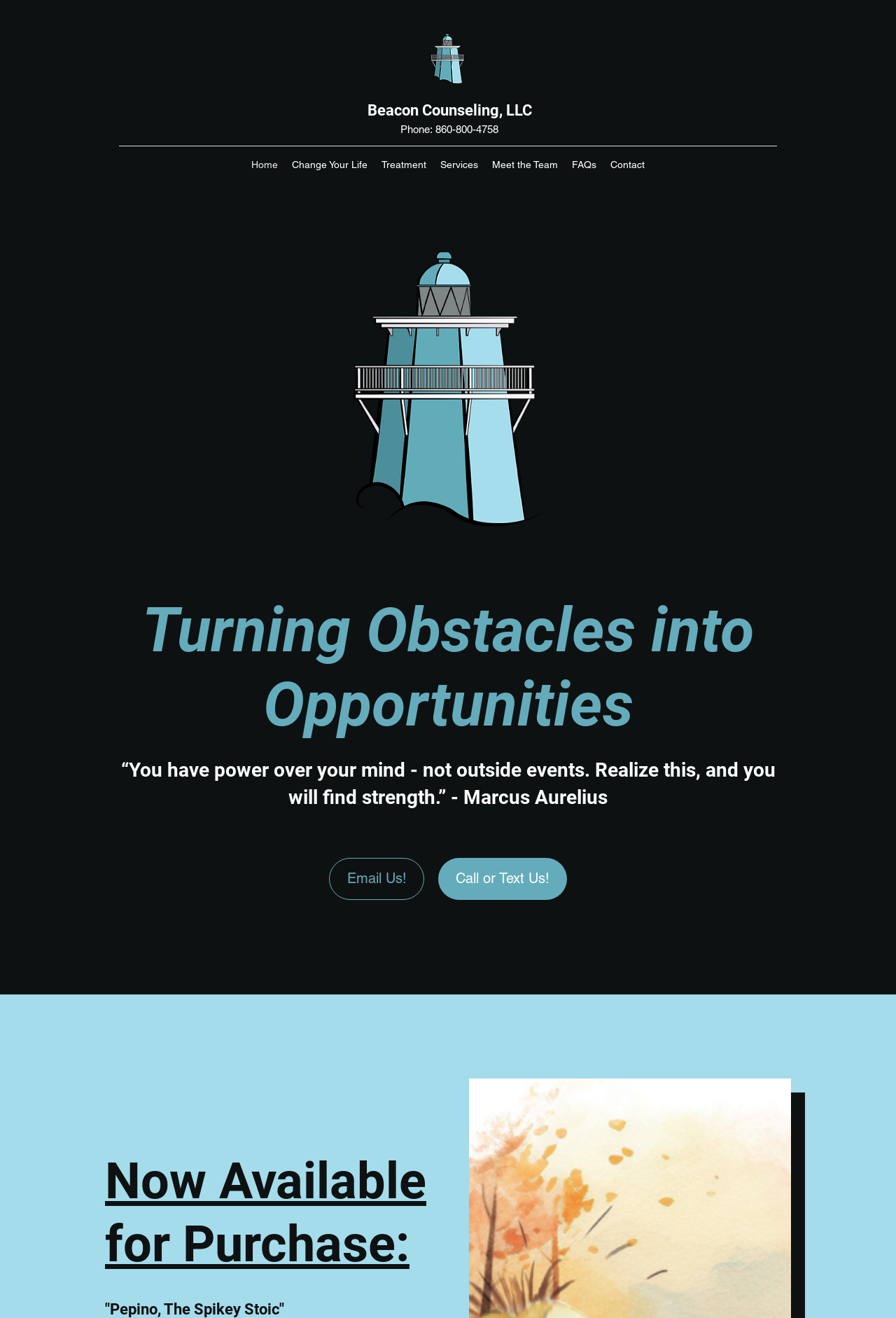How many navigation links are there?
Examine the image closely and answer the question with as much detail as possible.

The navigation section has links to 'Home', 'Change Your Life', 'Treatment', 'Services', 'Meet the Team', 'FAQs', and 'Contact'. Therefore, there are 7 navigation links.